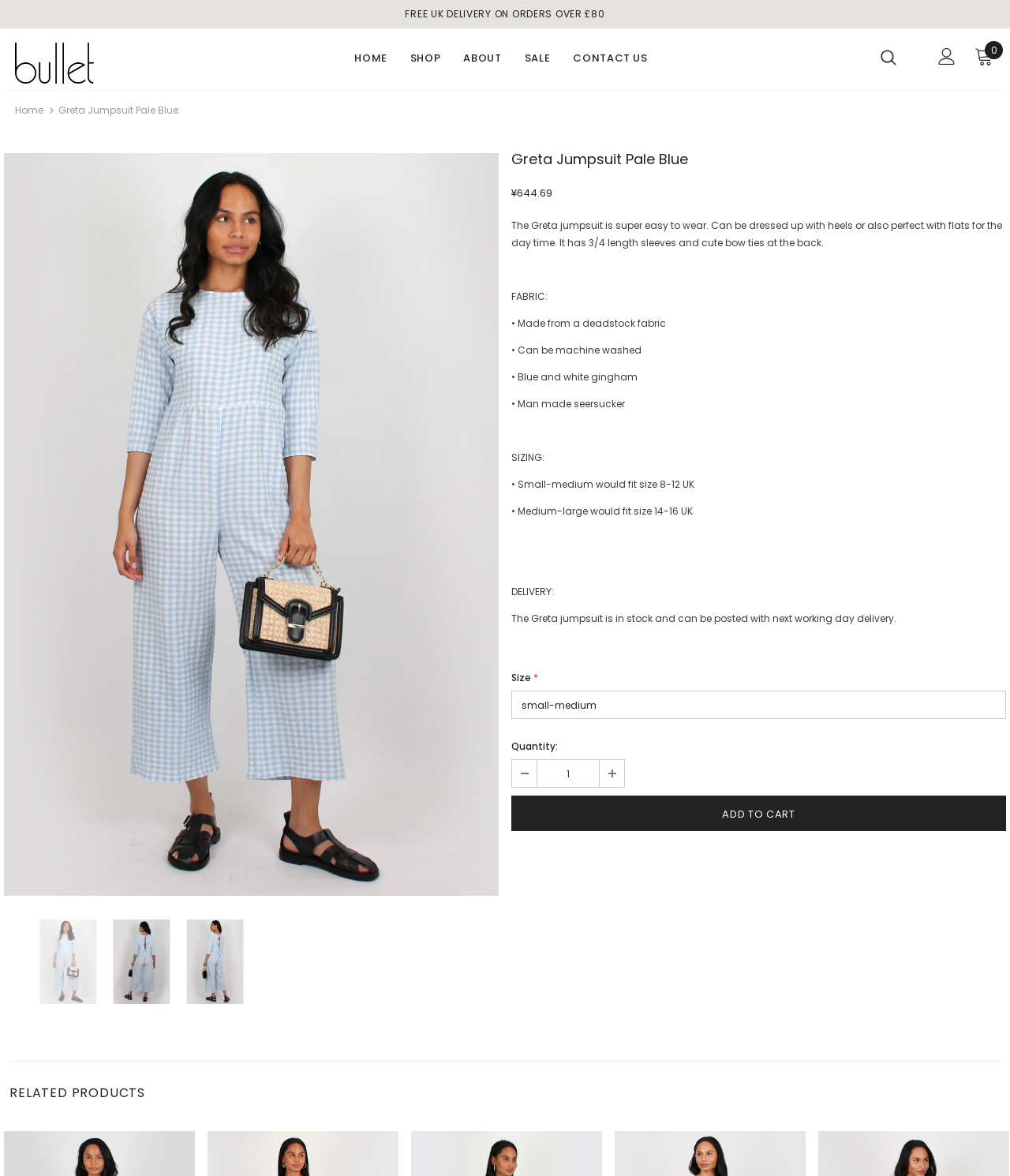Please identify the bounding box coordinates of the element on the webpage that should be clicked to follow this instruction: "Search for a product". The bounding box coordinates should be given as four float numbers between 0 and 1, formatted as [left, top, right, bottom].

[0.872, 0.042, 0.907, 0.055]